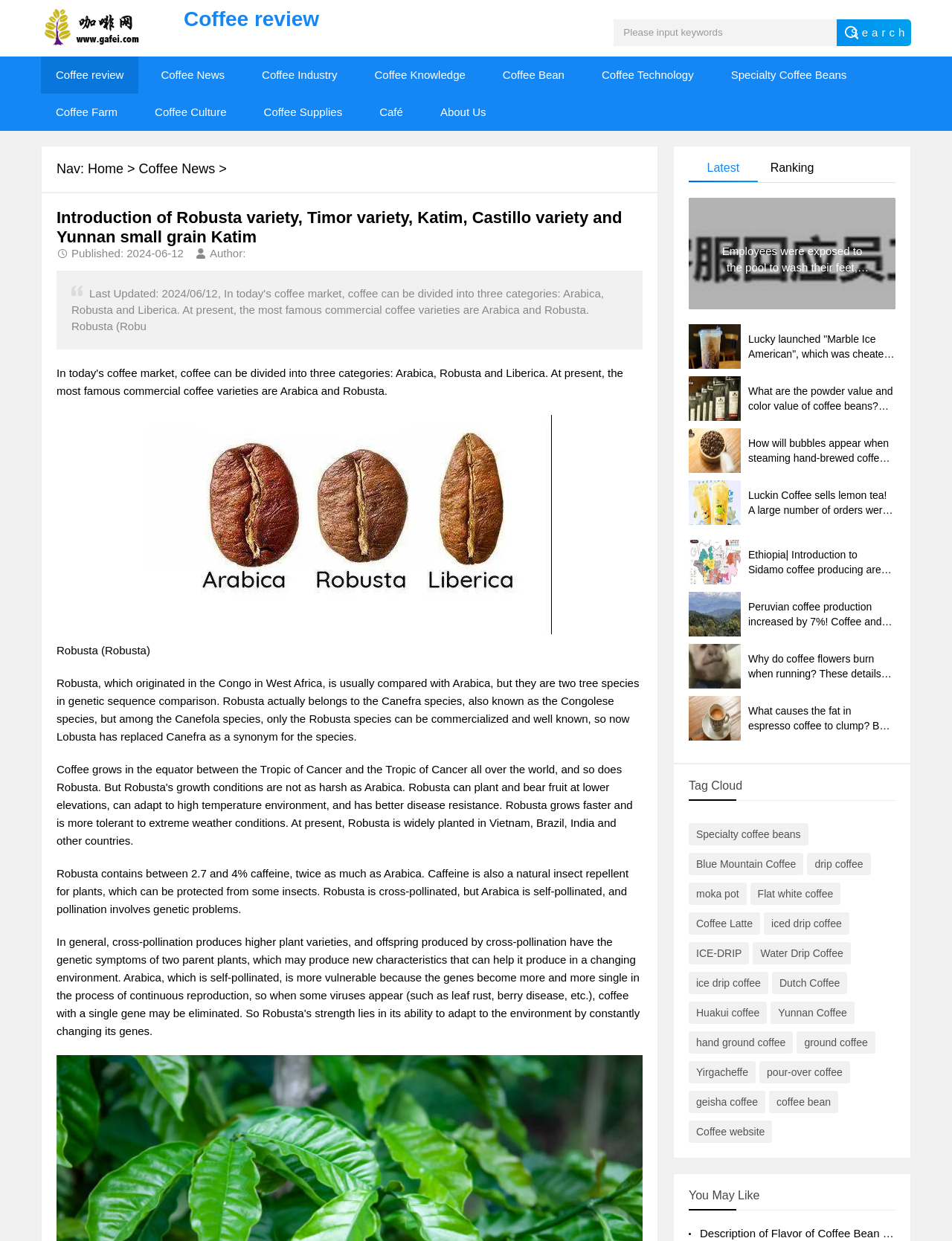What is the purpose of the 'Tag Cloud' section?
Provide a detailed and well-explained answer to the question.

The 'Tag Cloud' section is located at the bottom of the webpage and lists various coffee-related topics, such as Specialty coffee beans, Blue Mountain Coffee, and drip coffee, indicating that it is designed to show related topics and provide users with a way to explore further.